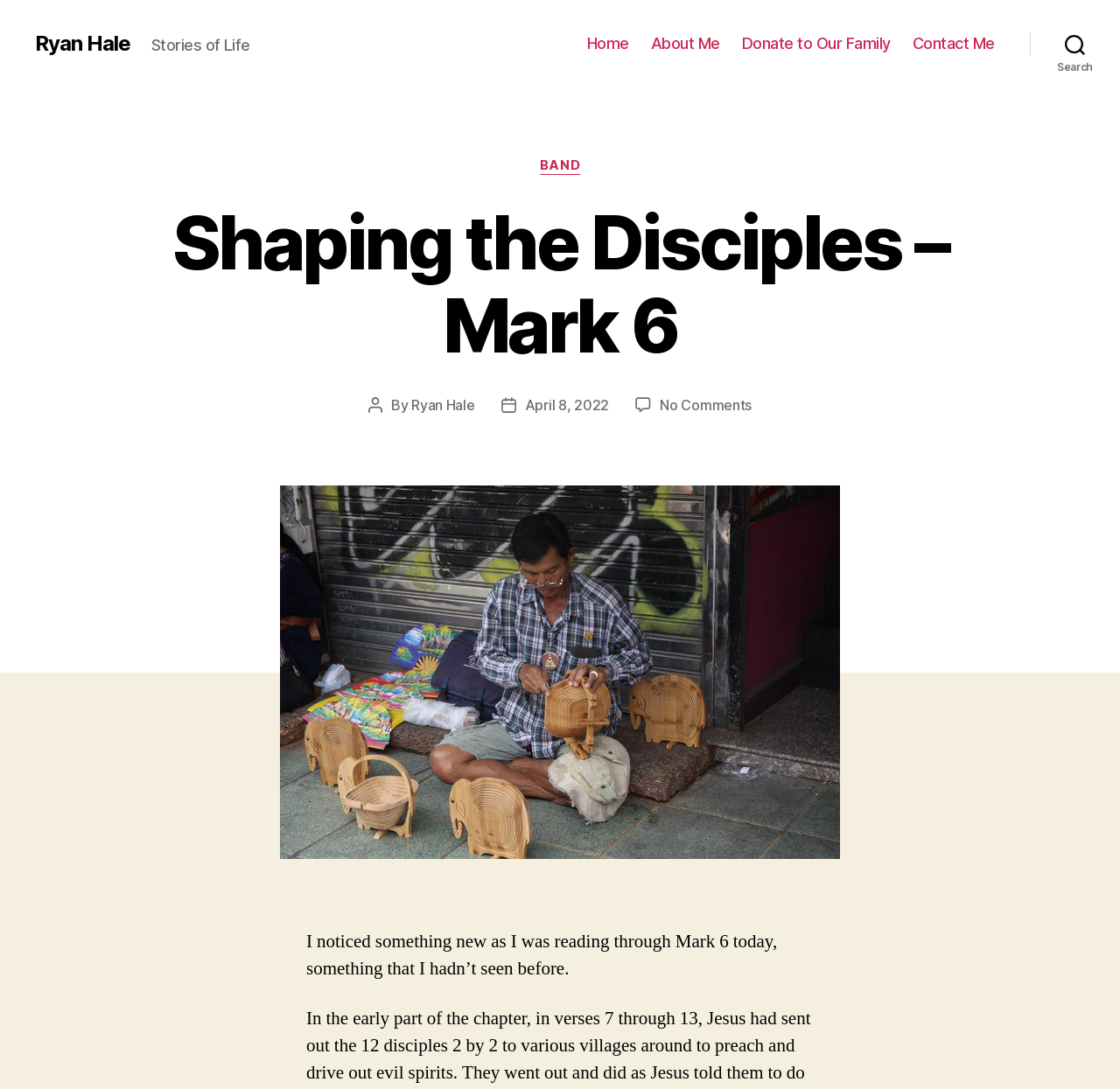Please specify the bounding box coordinates of the clickable region necessary for completing the following instruction: "go to the home page". The coordinates must consist of four float numbers between 0 and 1, i.e., [left, top, right, bottom].

[0.524, 0.031, 0.562, 0.049]